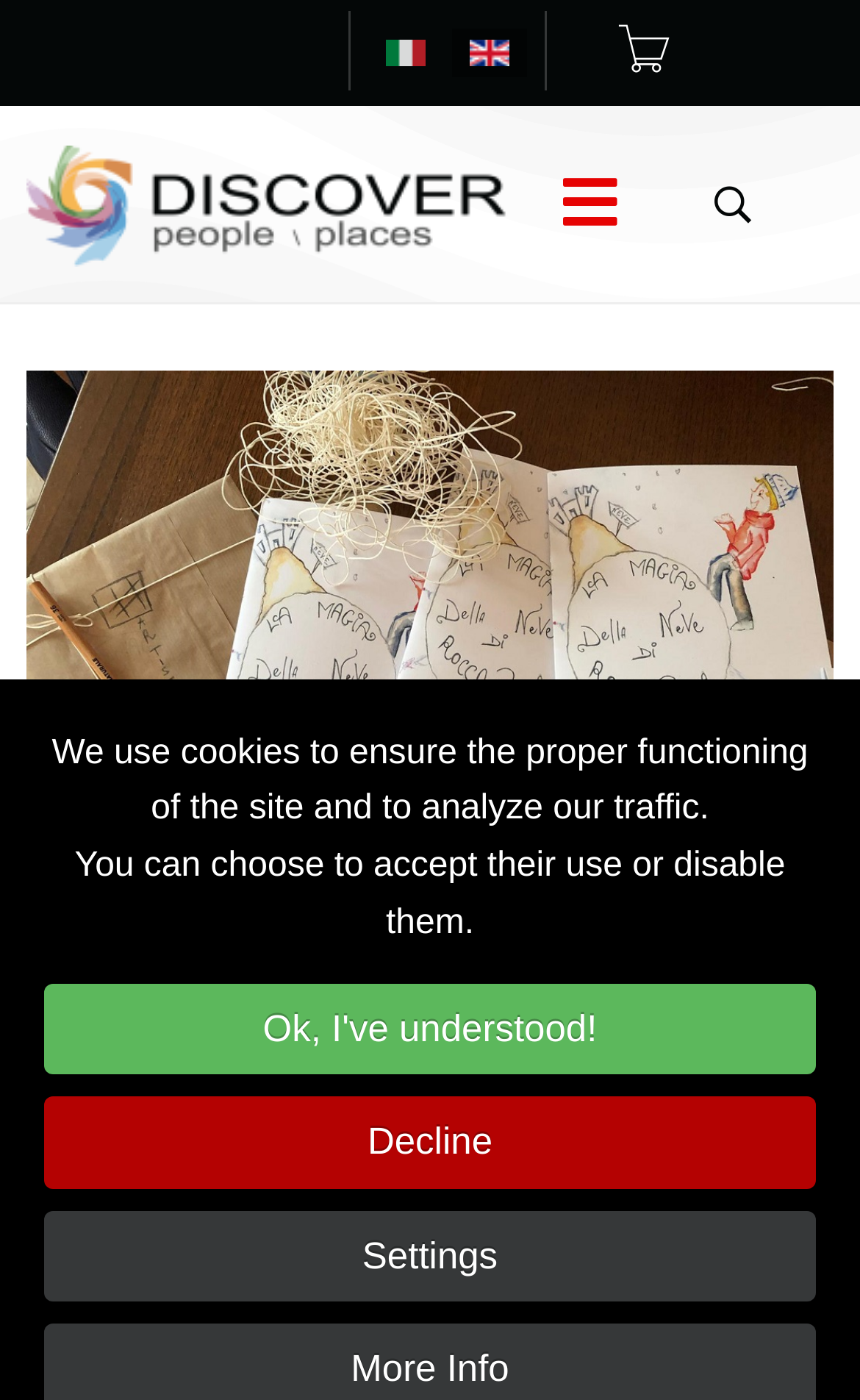Using the details in the image, give a detailed response to the question below:
How many images are there on the webpage?

I found four images on the webpage, which are the flags for Italiano (Italia) and English (United Kingdom), the logo for Discoverplaces, and the cover image for the history book Nevino.